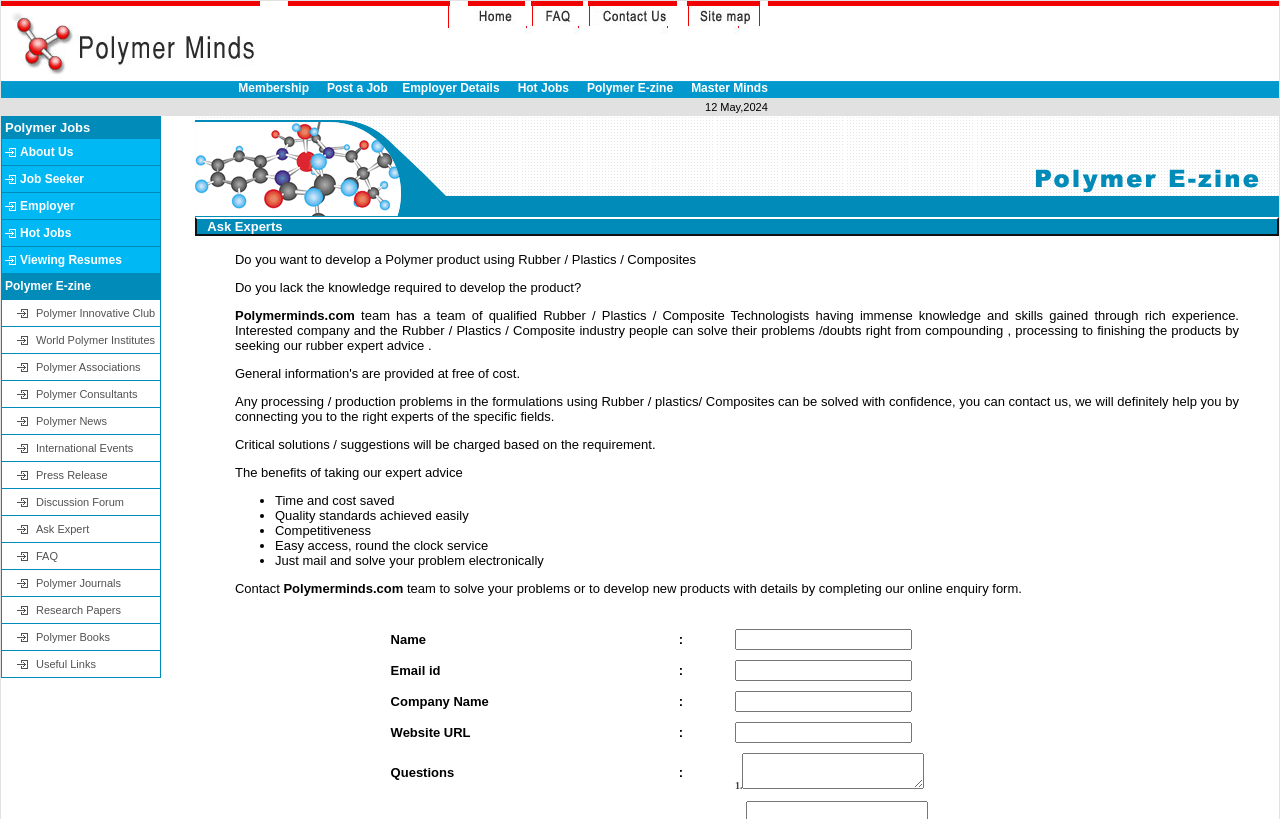Provide the bounding box coordinates of the UI element that matches the description: "Post a Job".

[0.256, 0.099, 0.303, 0.116]